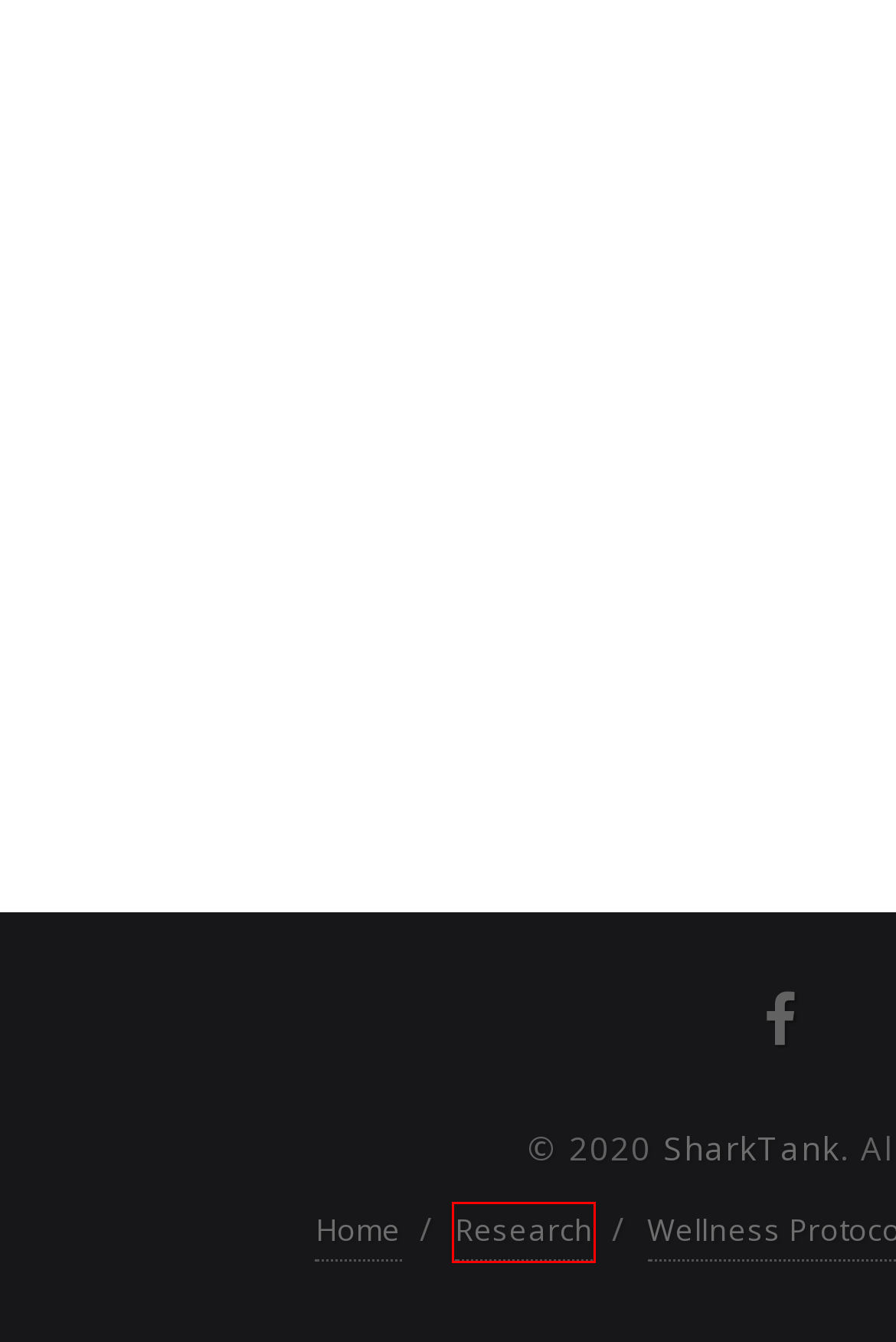A screenshot of a webpage is provided, featuring a red bounding box around a specific UI element. Identify the webpage description that most accurately reflects the new webpage after interacting with the selected element. Here are the candidates:
A. March 2016 – Sharktank Research Foundation
B. June 2017 – Sharktank Research Foundation
C. Drugs – Sharktank Research Foundation
D. Indrepta A – Sharktank Research Foundation
E. Research – Sharktank Research Foundation
F. February 2020 – Sharktank Research Foundation
G. About Us – Sharktank Research Foundation
H. great design – Sharktank Research Foundation

E